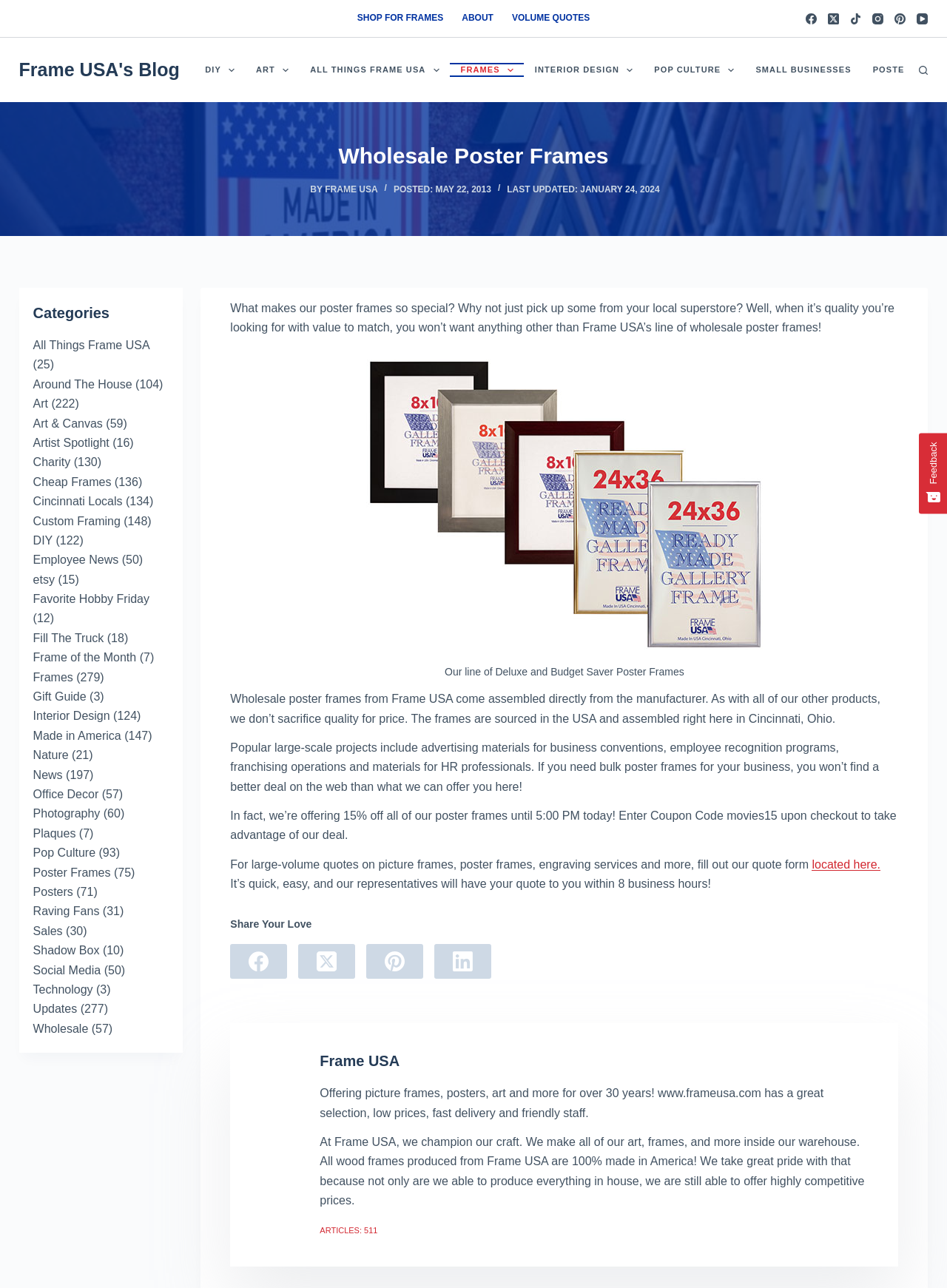What is the main heading displayed on the webpage? Please provide the text.

Wholesale Poster Frames